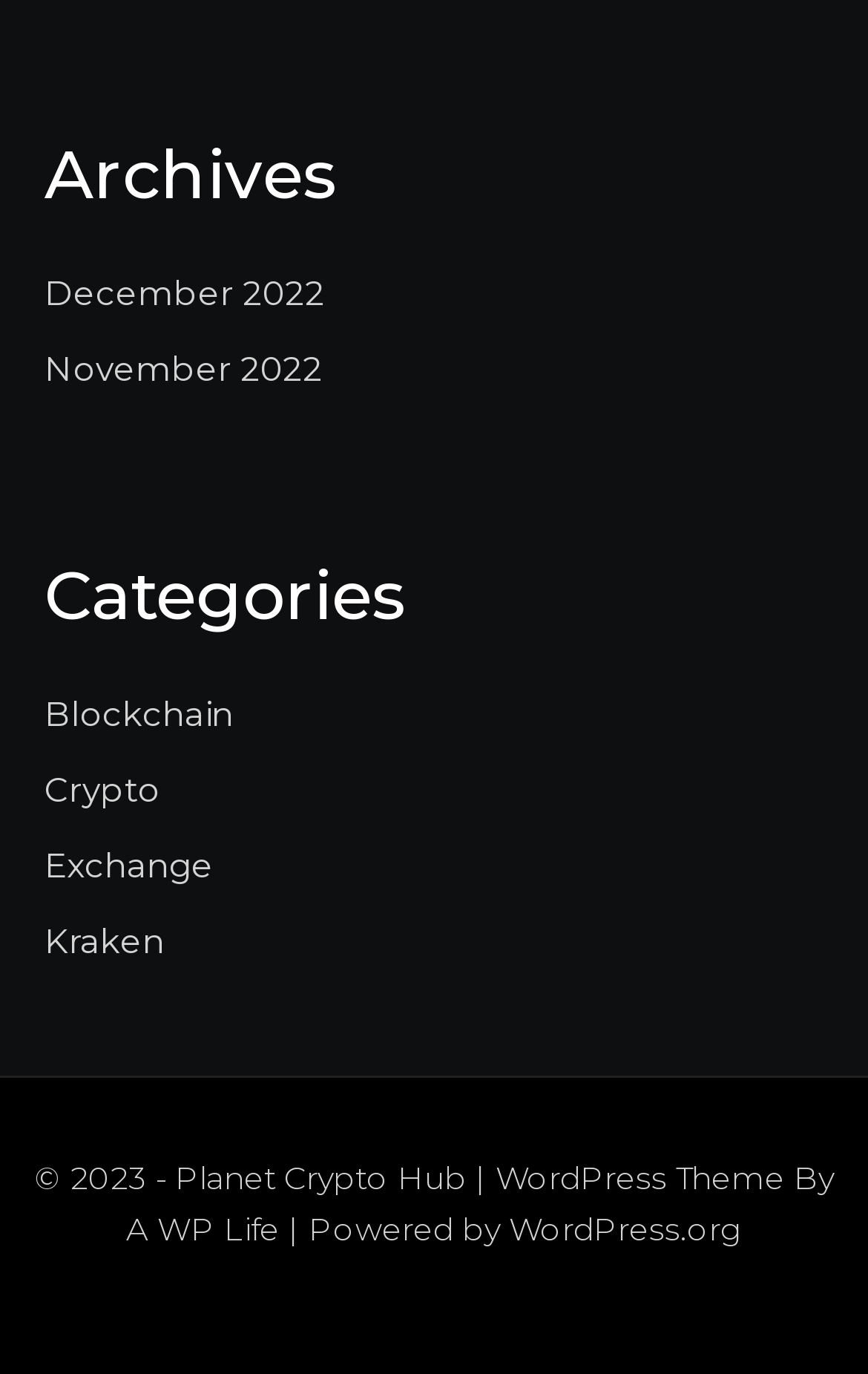Please provide a brief answer to the question using only one word or phrase: 
What is the year of the copyright?

2023